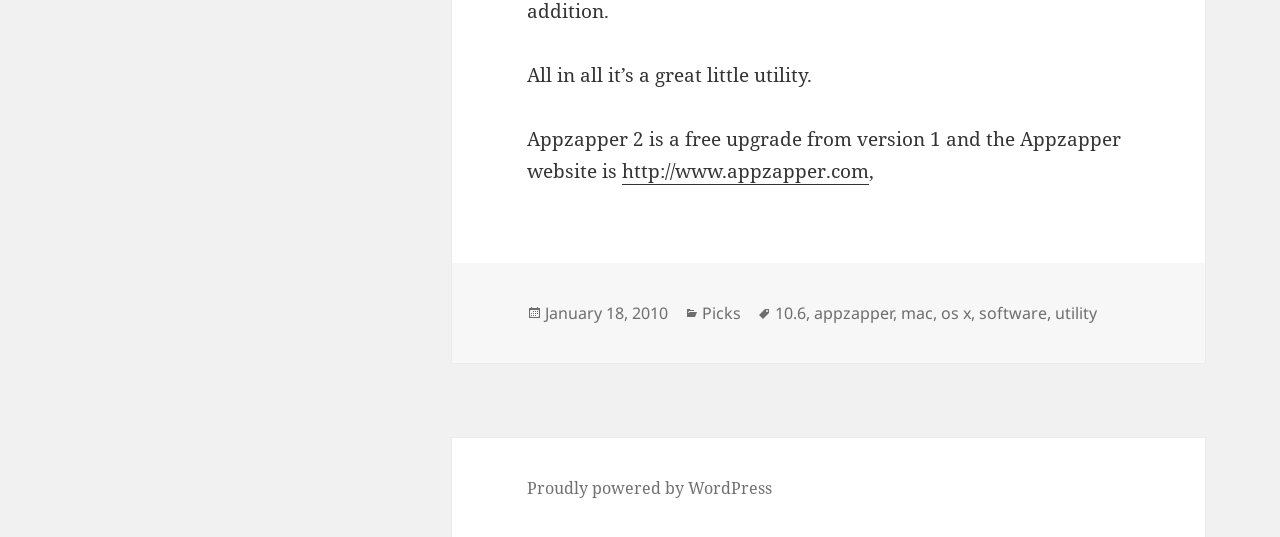What are the categories of the article?
From the screenshot, provide a brief answer in one word or phrase.

Picks